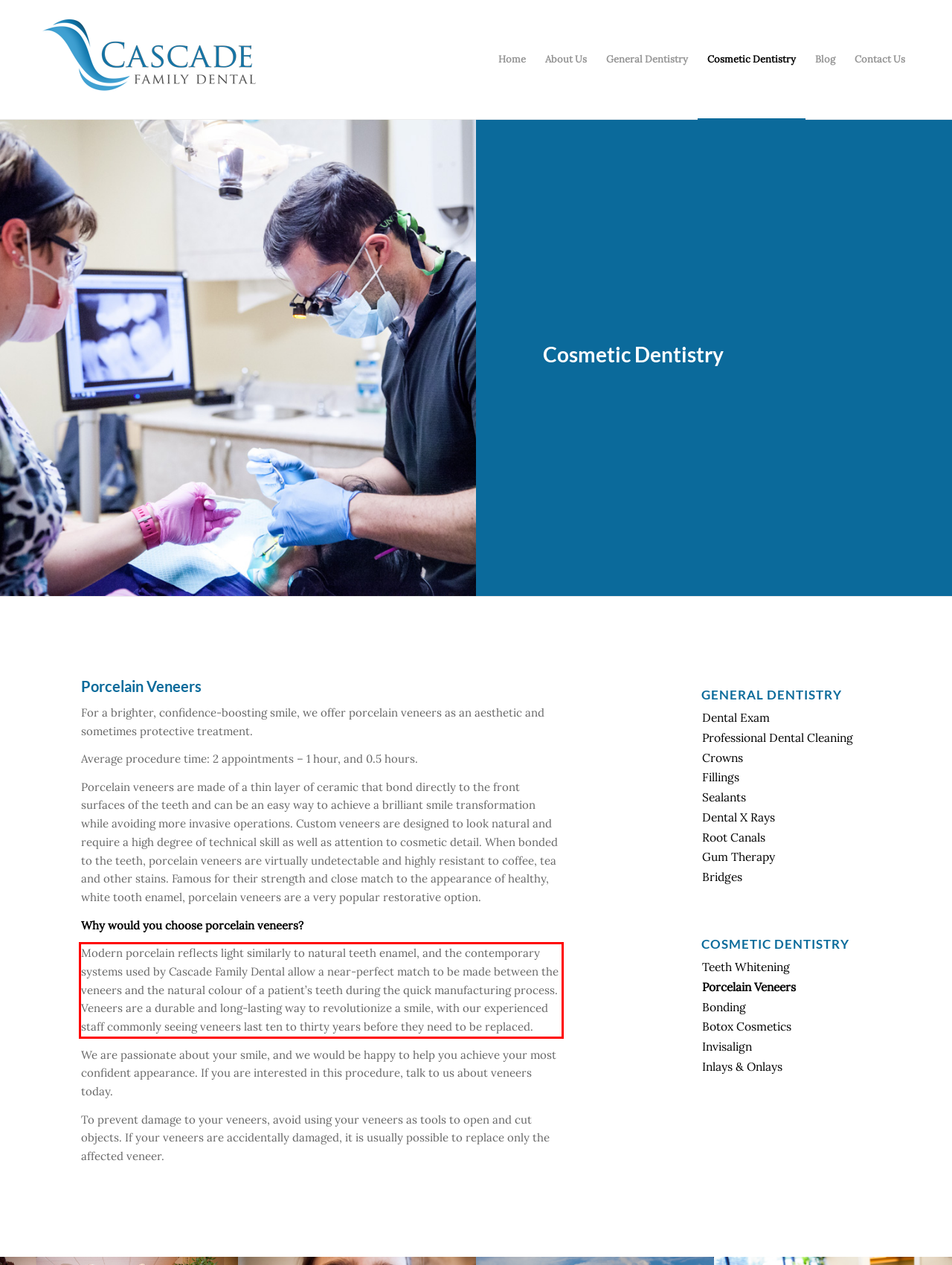Observe the screenshot of the webpage that includes a red rectangle bounding box. Conduct OCR on the content inside this red bounding box and generate the text.

Modern porcelain reflects light similarly to natural teeth enamel, and the contemporary systems used by Cascade Family Dental allow a near-perfect match to be made between the veneers and the natural colour of a patient’s teeth during the quick manufacturing process. Veneers are a durable and long-lasting way to revolutionize a smile, with our experienced staff commonly seeing veneers last ten to thirty years before they need to be replaced.